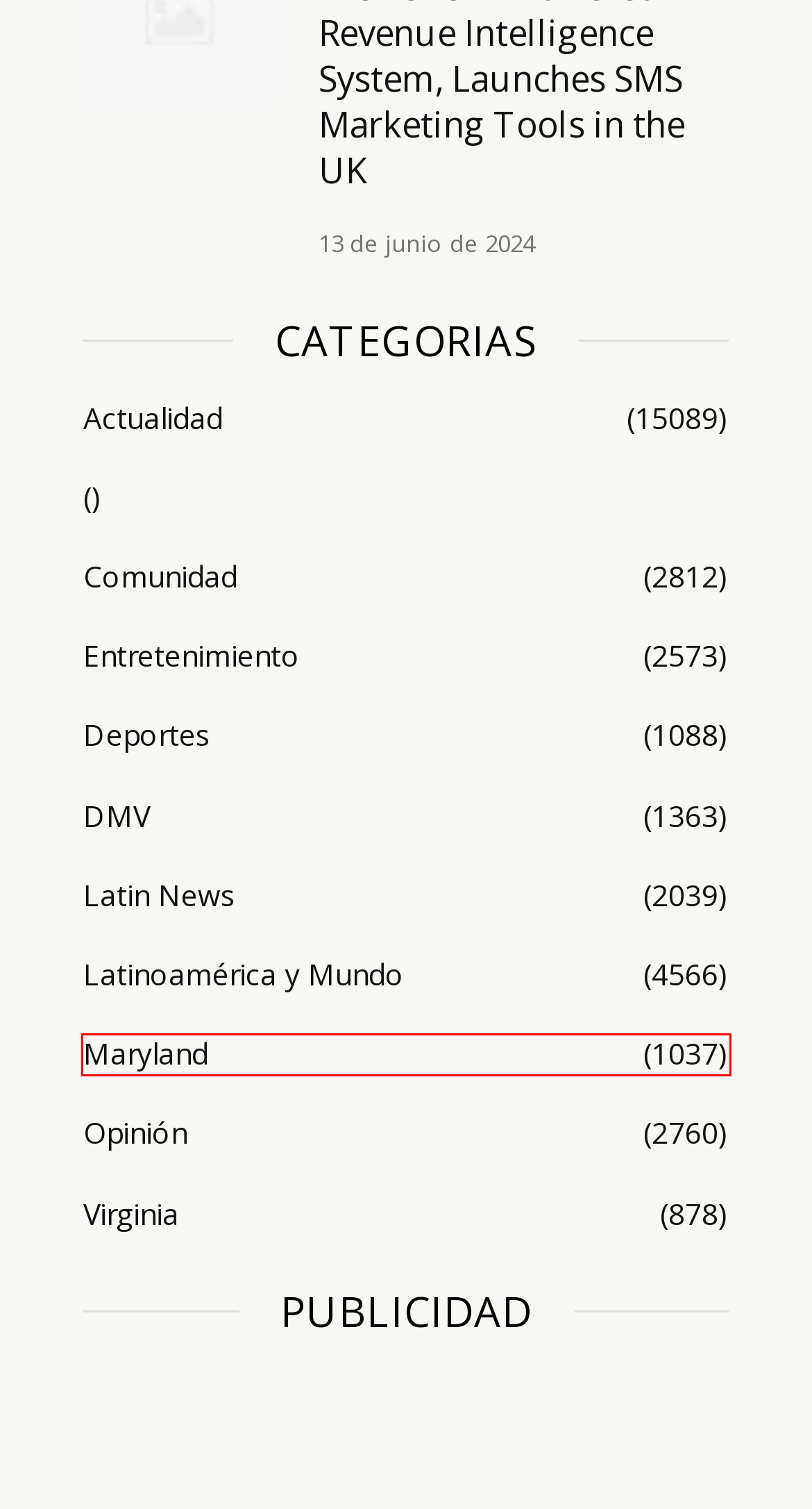Inspect the screenshot of a webpage with a red rectangle bounding box. Identify the webpage description that best corresponds to the new webpage after clicking the element inside the bounding box. Here are the candidates:
A. Virginia archivos - Metro Latino USA | Metrolatino USA News Site
B. Opinión archivos - Metro Latino USA | Metrolatino USA News Site
C. DMV archivos - Metro Latino USA | Metrolatino USA News Site
D. Latinoamérica y Mundo archivos - Metro Latino USA | Metrolatino USA News Site
E. Actualidad archivos - Metro Latino USA | Metrolatino USA News Site
F. Maryland archivos - Metro Latino USA | Metrolatino USA News Site
G. Latin News archivos - Metro Latino USA | Metrolatino USA News Site
H. Entretenimiento archivos - Metro Latino USA | Metrolatino USA News Site

F